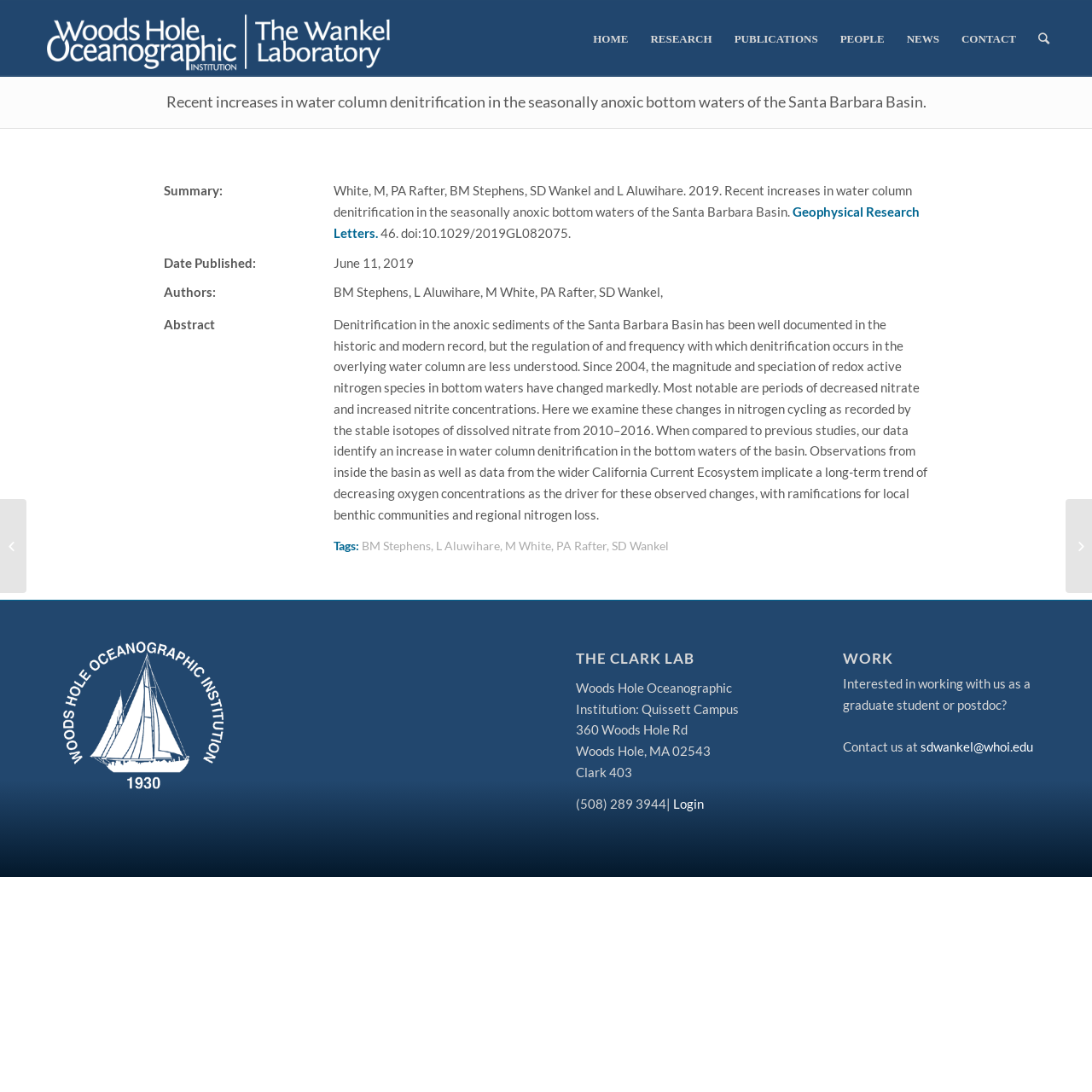Locate the bounding box coordinates of the area that needs to be clicked to fulfill the following instruction: "Read the abstract". The coordinates should be in the format of four float numbers between 0 and 1, namely [left, top, right, bottom].

[0.306, 0.29, 0.849, 0.478]